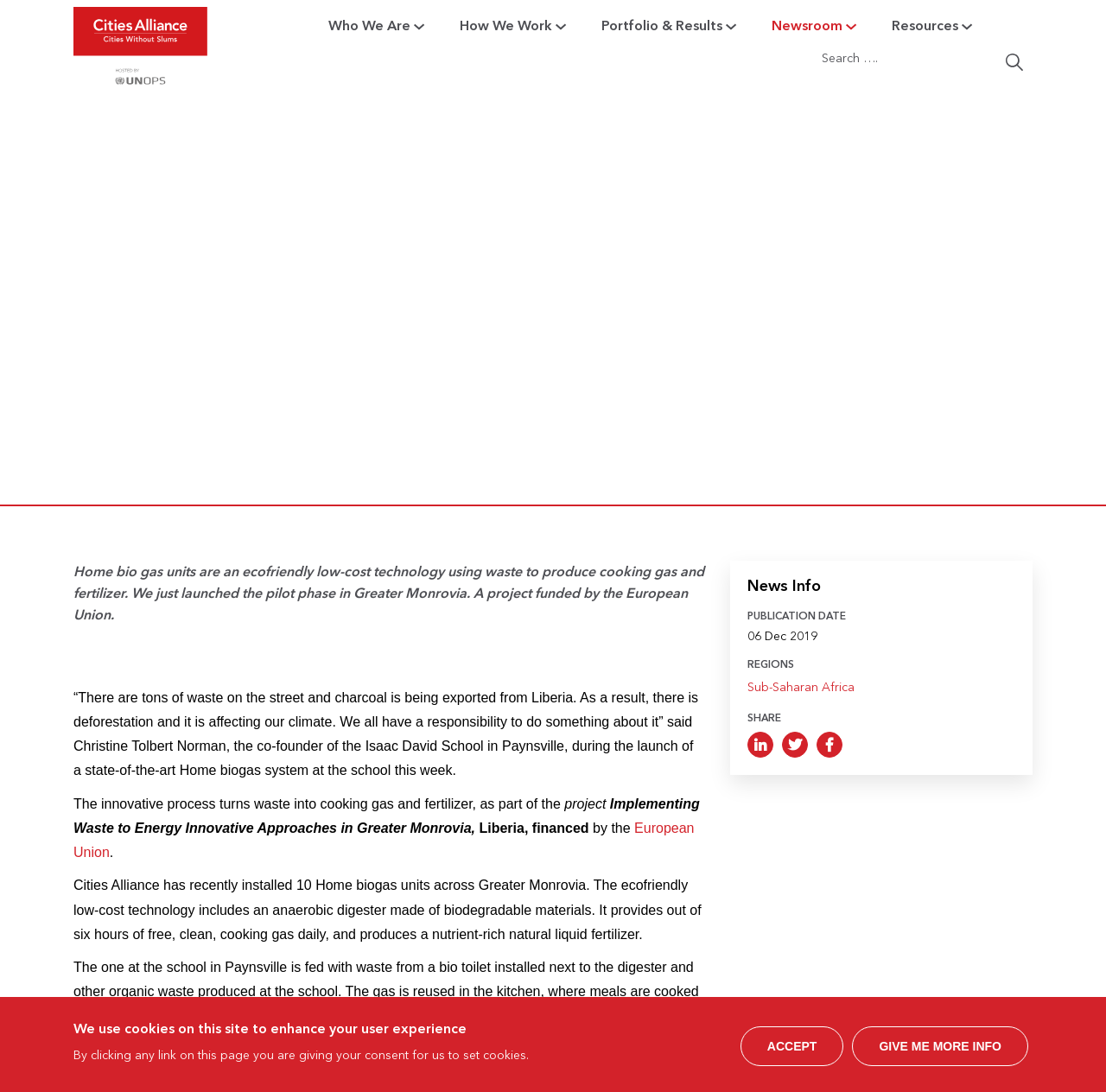Find the coordinates for the bounding box of the element with this description: "name="keyword" placeholder="Search …."".

[0.906, 0.027, 0.949, 0.061]